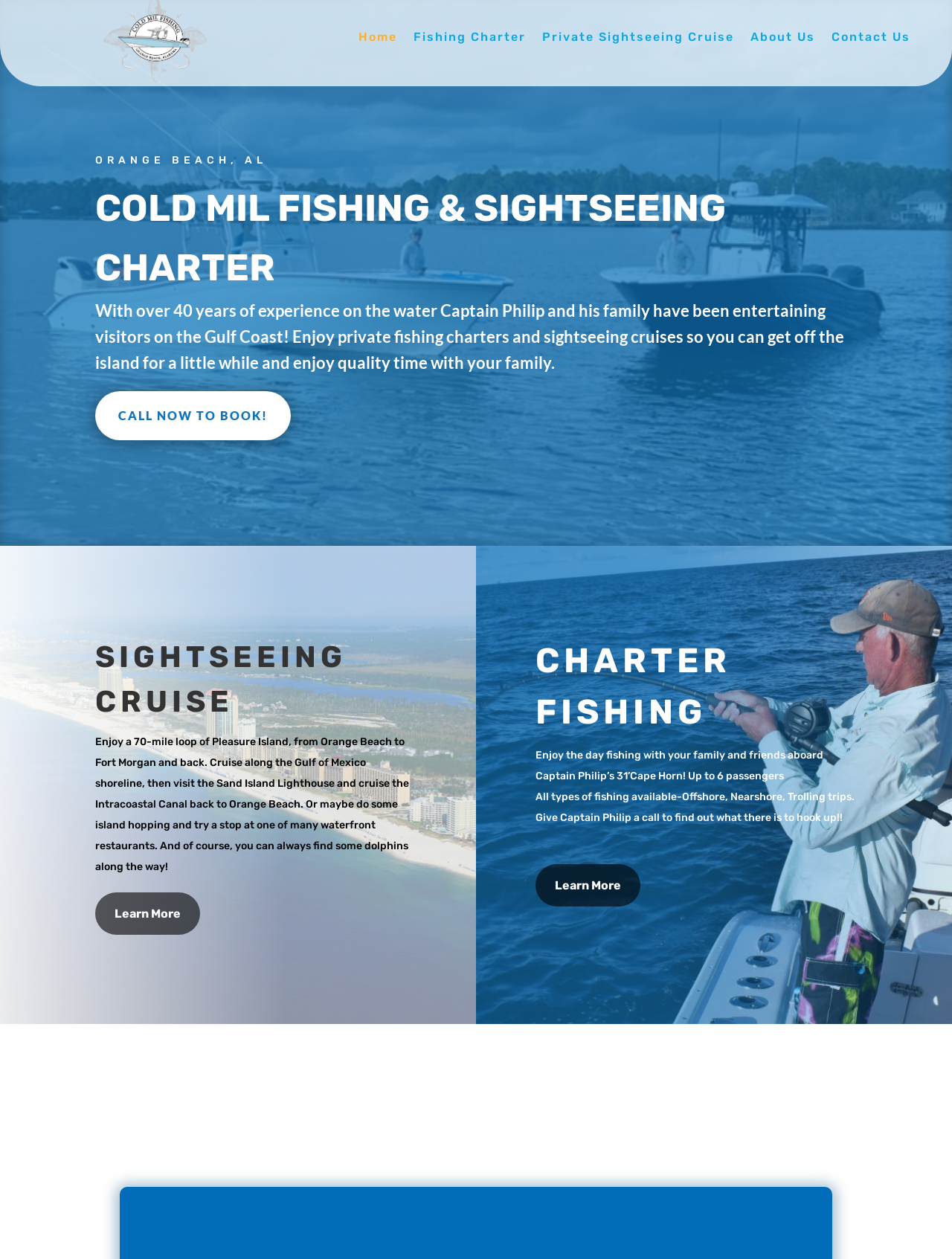Detail the webpage's structure and highlights in your description.

This webpage is about Cold Mil Fishing, a private fishing and sightseeing charter service based in Orange Beach, Alabama. At the top of the page, there is a navigation menu with links to "Home", "Fishing Charter", "Private Sightseeing Cruise", "About Us", and "Contact Us". 

Below the navigation menu, there is a heading that reads "ORANGE BEACH, AL", indicating the location of the charter service. Next to it, there is a large text that reads "COLD MIL FISHING & SIGHTSEEING CHARTER", which is likely the title of the webpage.

Under the title, there is a paragraph of text that describes the experience and services offered by Captain Philip and his family, including private fishing charters and sightseeing cruises. To the right of this text, there is a call-to-action link that reads "CALL NOW TO BOOK! 5".

The webpage is divided into three main sections. The first section is about sightseeing cruises, which is indicated by a heading that reads "SIGHTSEEING CRUISE". This section describes the 70-mile loop tour of Pleasure Island, including the Gulf of Mexico shoreline, Sand Island Lighthouse, and Intracoastal Canal. There is also a link to "Learn More" about the sightseeing cruise.

The second section is about charter fishing, which is indicated by a heading that reads "CHARTER FISHING". This section describes the fishing experience aboard Captain Philip's 31-foot Cape Horn boat, which can accommodate up to 6 passengers. There is also a description of the types of fishing trips available, including offshore, nearshore, and trolling trips. Again, there is a link to "Learn More" about charter fishing.

The third section is about meeting the captains and other activities, which includes links to "Meet The Captains", "Go On A Dolphin Cruise", and "Check Out Our Facebook Page".